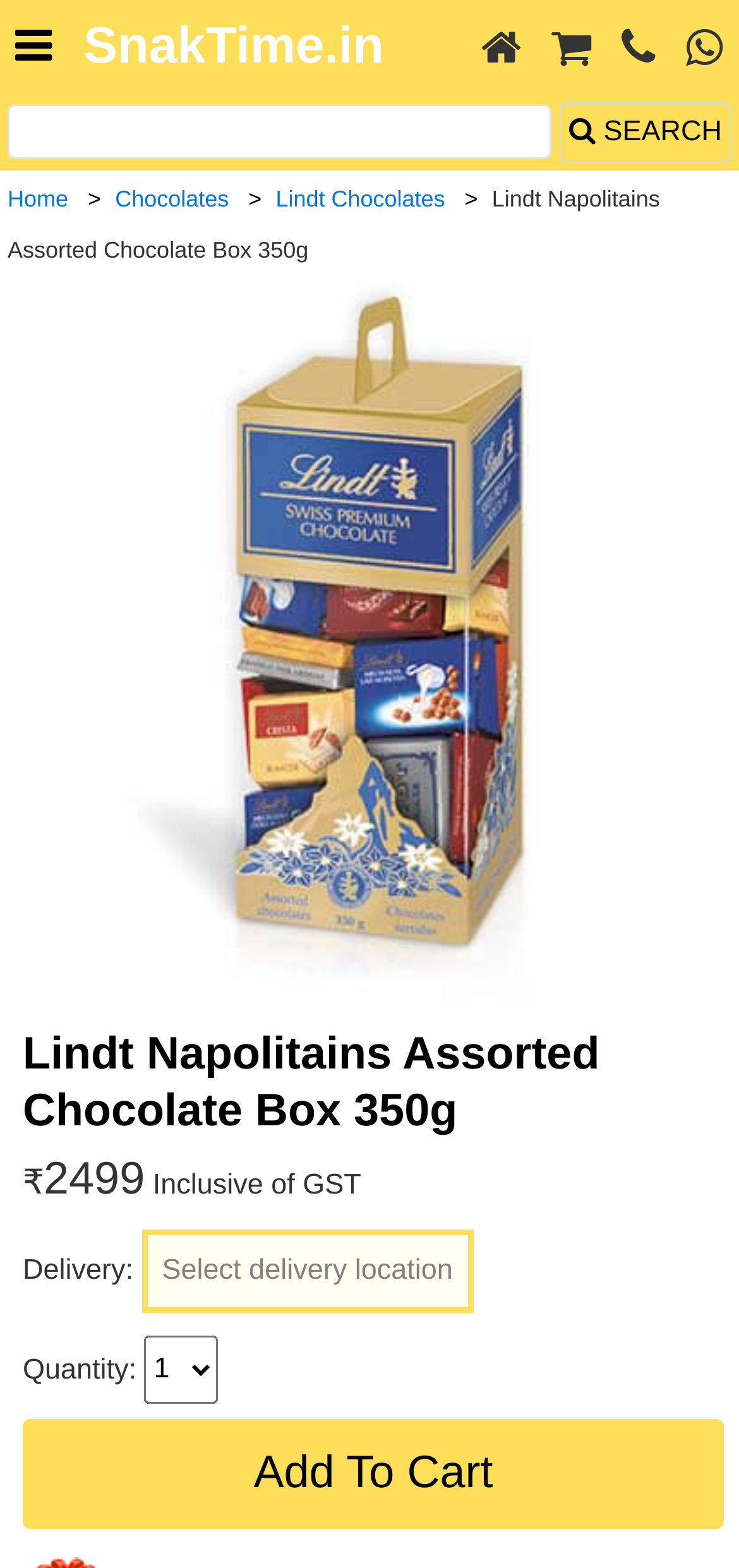Find the bounding box coordinates for the area that should be clicked to accomplish the instruction: "Add to cart".

[0.031, 0.904, 0.979, 0.974]